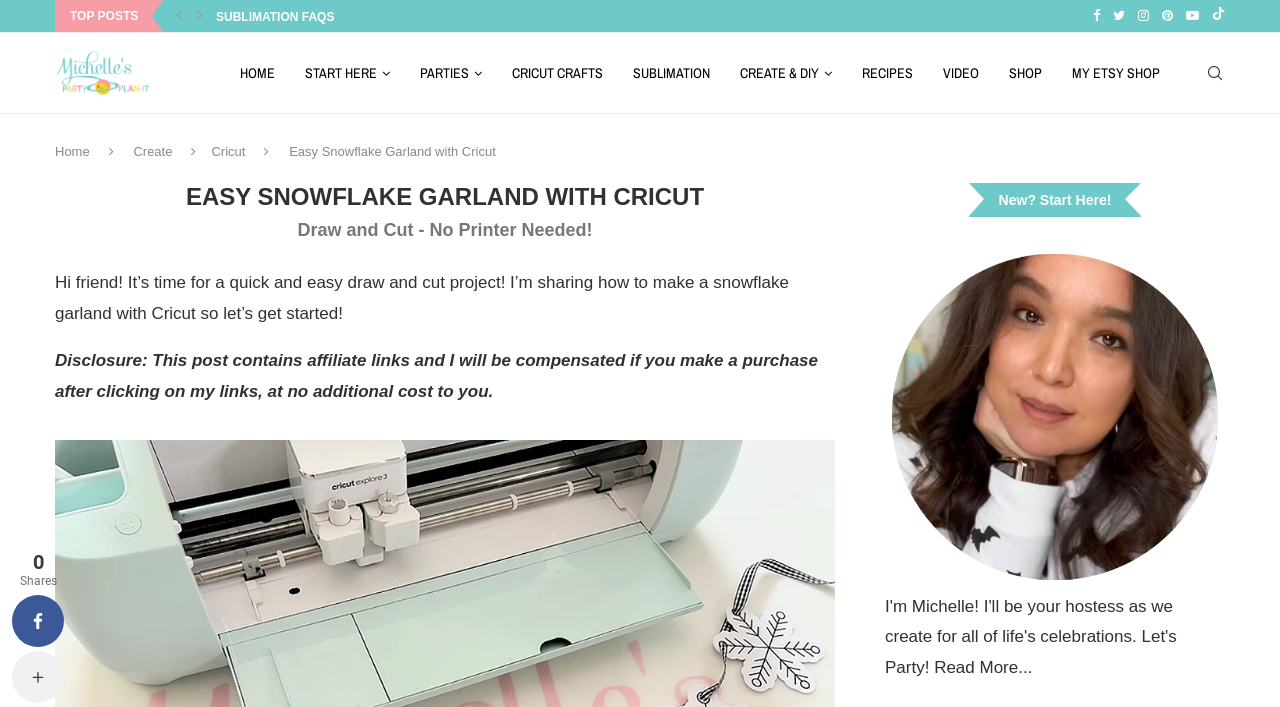Could you specify the bounding box coordinates for the clickable section to complete the following instruction: "Visit Michelle's Party Plan-It homepage"?

[0.043, 0.047, 0.118, 0.16]